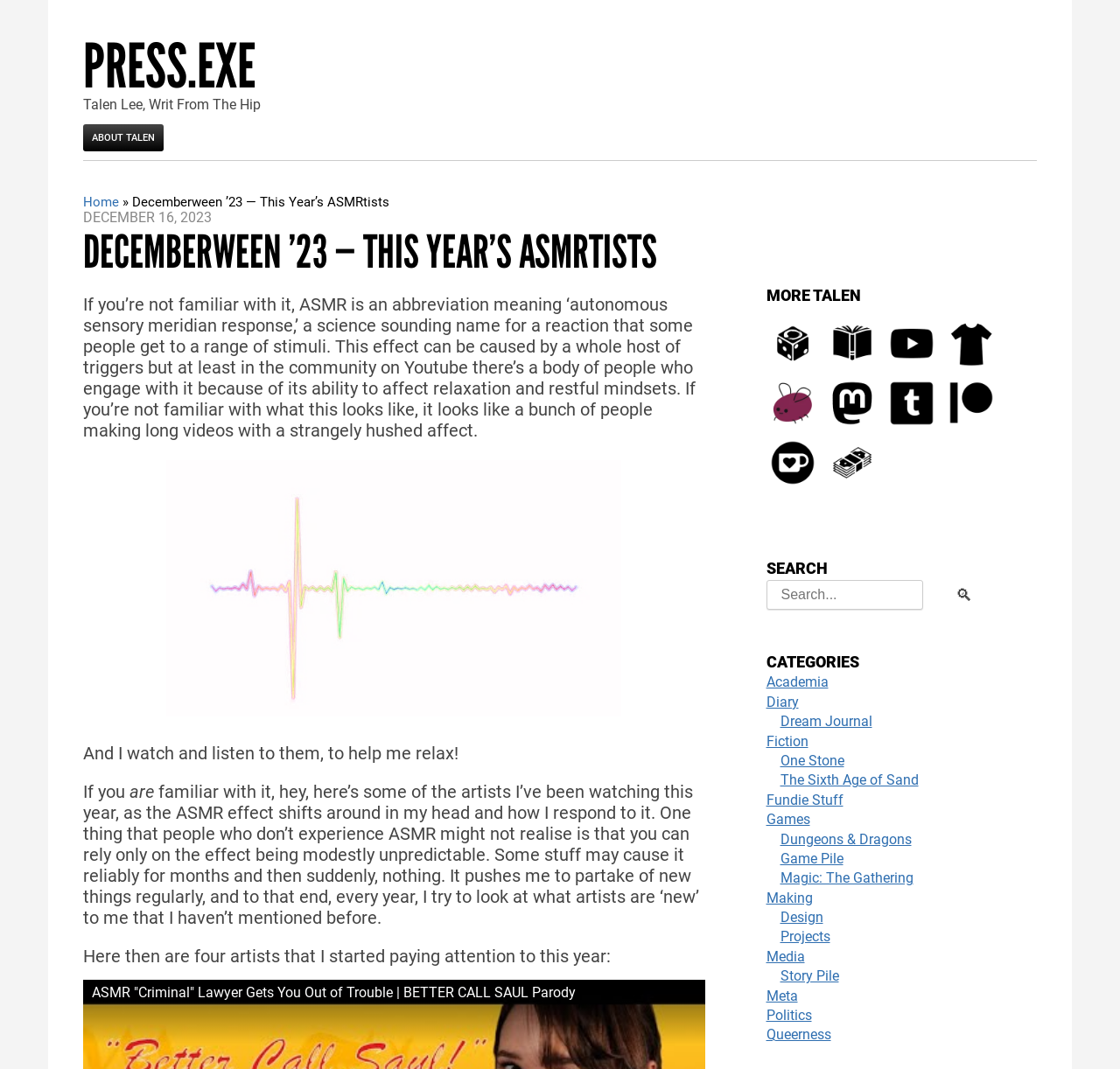Identify the bounding box coordinates of the clickable region necessary to fulfill the following instruction: "Click on the 'PRESS.EXE' link". The bounding box coordinates should be four float numbers between 0 and 1, i.e., [left, top, right, bottom].

[0.074, 0.034, 0.233, 0.092]